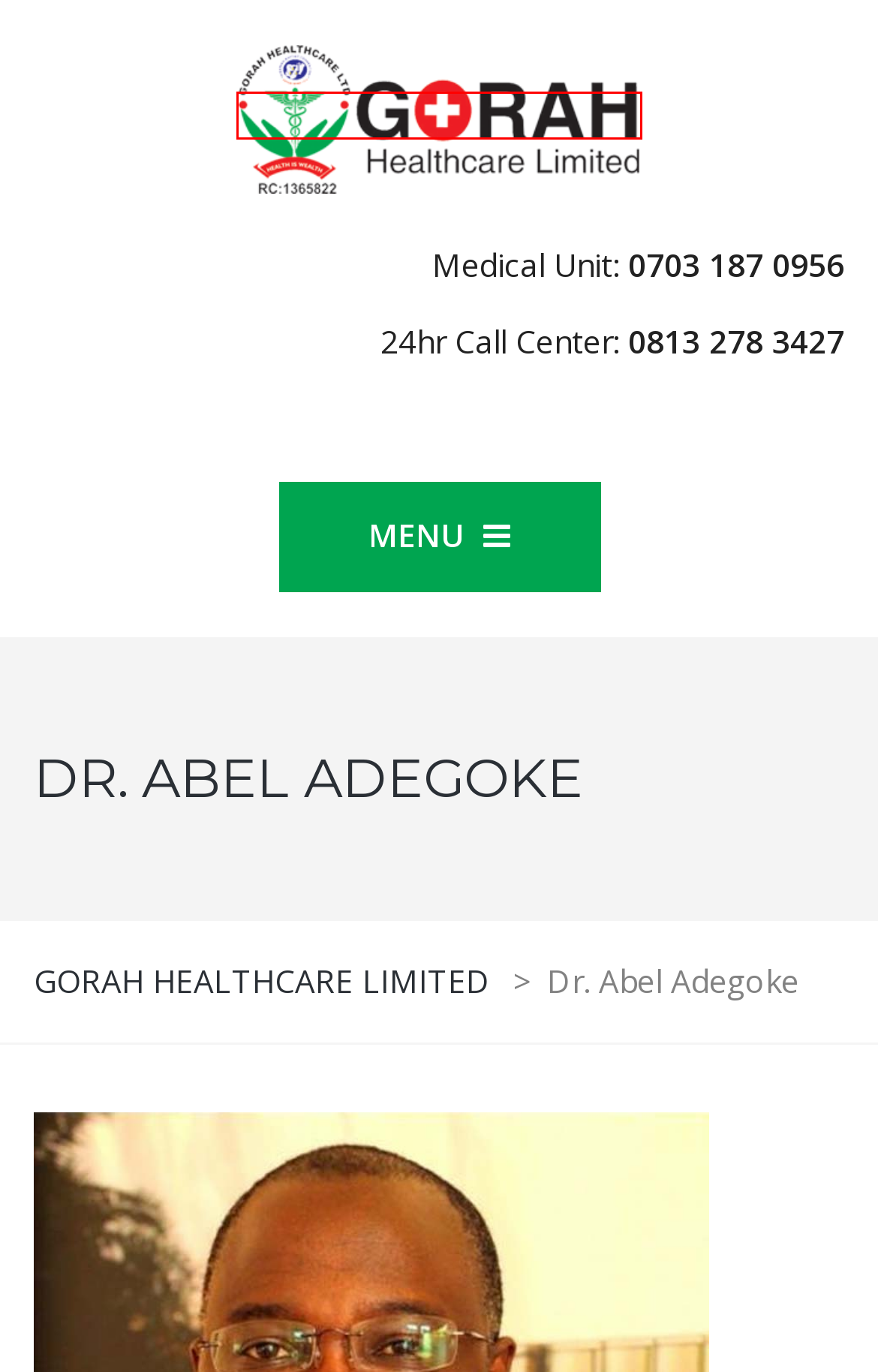Examine the screenshot of a webpage with a red rectangle bounding box. Select the most accurate webpage description that matches the new webpage after clicking the element within the bounding box. Here are the candidates:
A. Private Policy Statement – GORAH HEALTHCARE LIMITED
B. Family Health Plans – GORAH HEALTHCARE LIMITED
C. GORAH HEALTHCARE LIMITED – Comprehensive Health Insurance
D. International Health Plans – GORAH HEALTHCARE LIMITED
E. Design Streams
F. Corporate Health Plans – GORAH HEALTHCARE LIMITED
G. Student Health Plans – GORAH HEALTHCARE LIMITED
H. Senior Citizens Health Plans – GORAH HEALTHCARE LIMITED

C